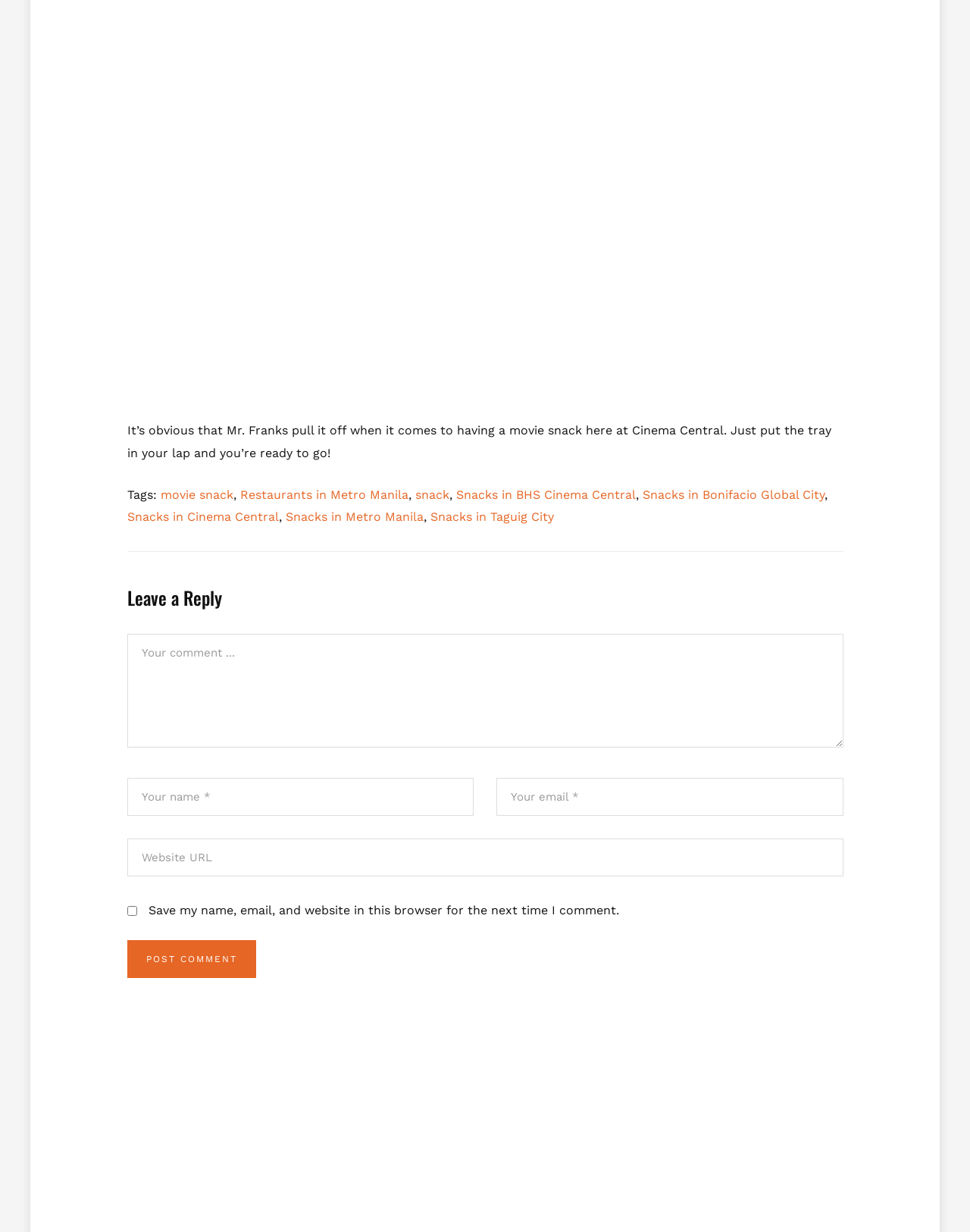Please determine the bounding box coordinates of the element to click in order to execute the following instruction: "Enter your name". The coordinates should be four float numbers between 0 and 1, specified as [left, top, right, bottom].

[0.131, 0.631, 0.488, 0.662]